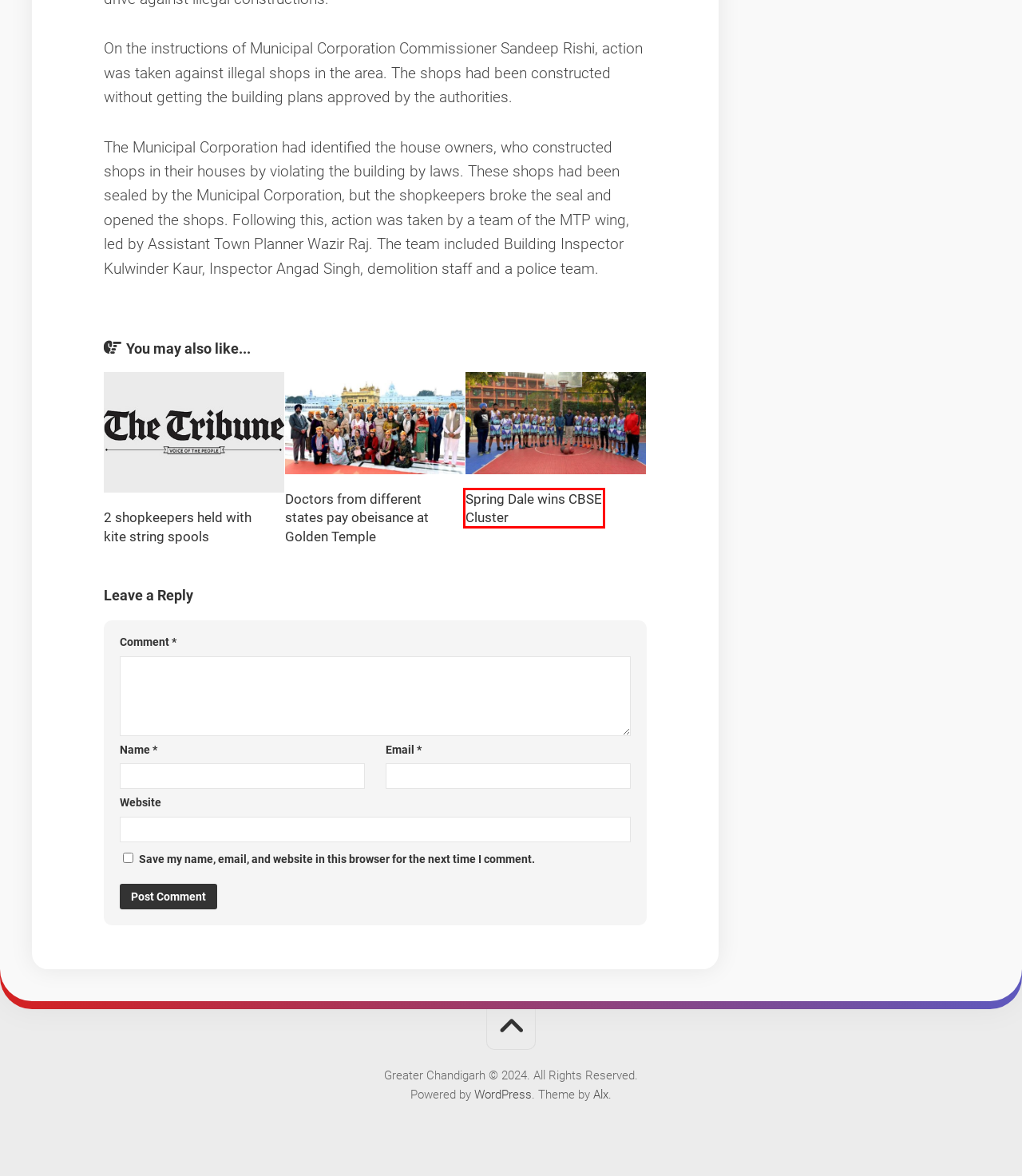Analyze the given webpage screenshot and identify the UI element within the red bounding box. Select the webpage description that best matches what you expect the new webpage to look like after clicking the element. Here are the candidates:
A. 2 shopkeepers held with kite string spools – Greater Chandigarh
B. Use of plastic bags rampant in Amritsar – Greater Chandigarh
C. MC frees NRI’s land from clutches of illegal dairy owner in Ghanupur Kale – Greater Chandigarh
D. Contact – Greater Chandigarh
E. Greater Chandigarh – News & Updates from Chandigarh
F. Doctors from different states pay obeisance at Golden Temple – Greater Chandigarh
G. Spring Dale wins CBSE Cluster – Greater Chandigarh
H. Bathinda – Greater Chandigarh

G